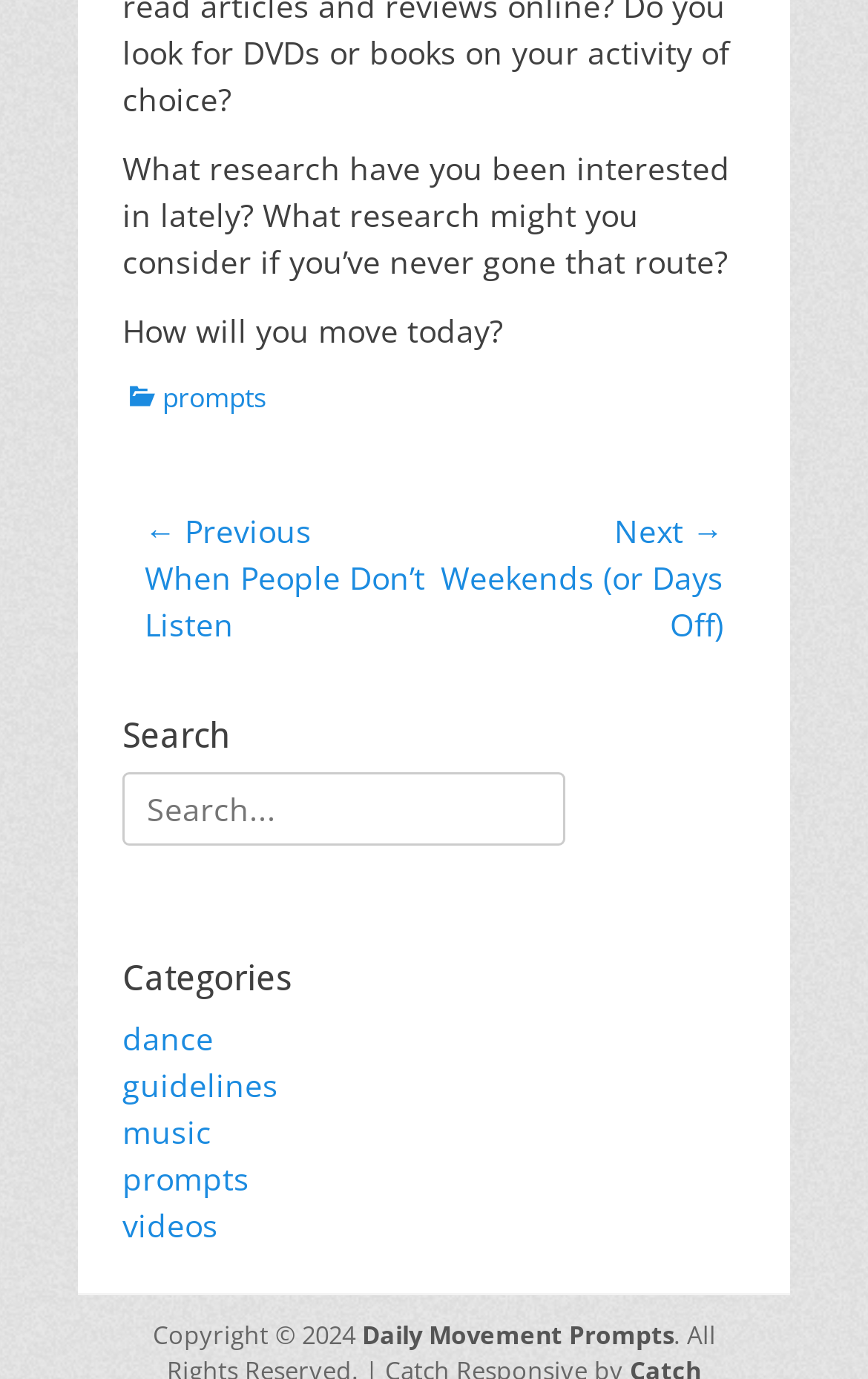What is the copyright year mentioned on the webpage?
Could you answer the question with a detailed and thorough explanation?

The copyright year mentioned on the webpage is 2024, which is a StaticText element with ID 82. This element is located at the bottom of the webpage.